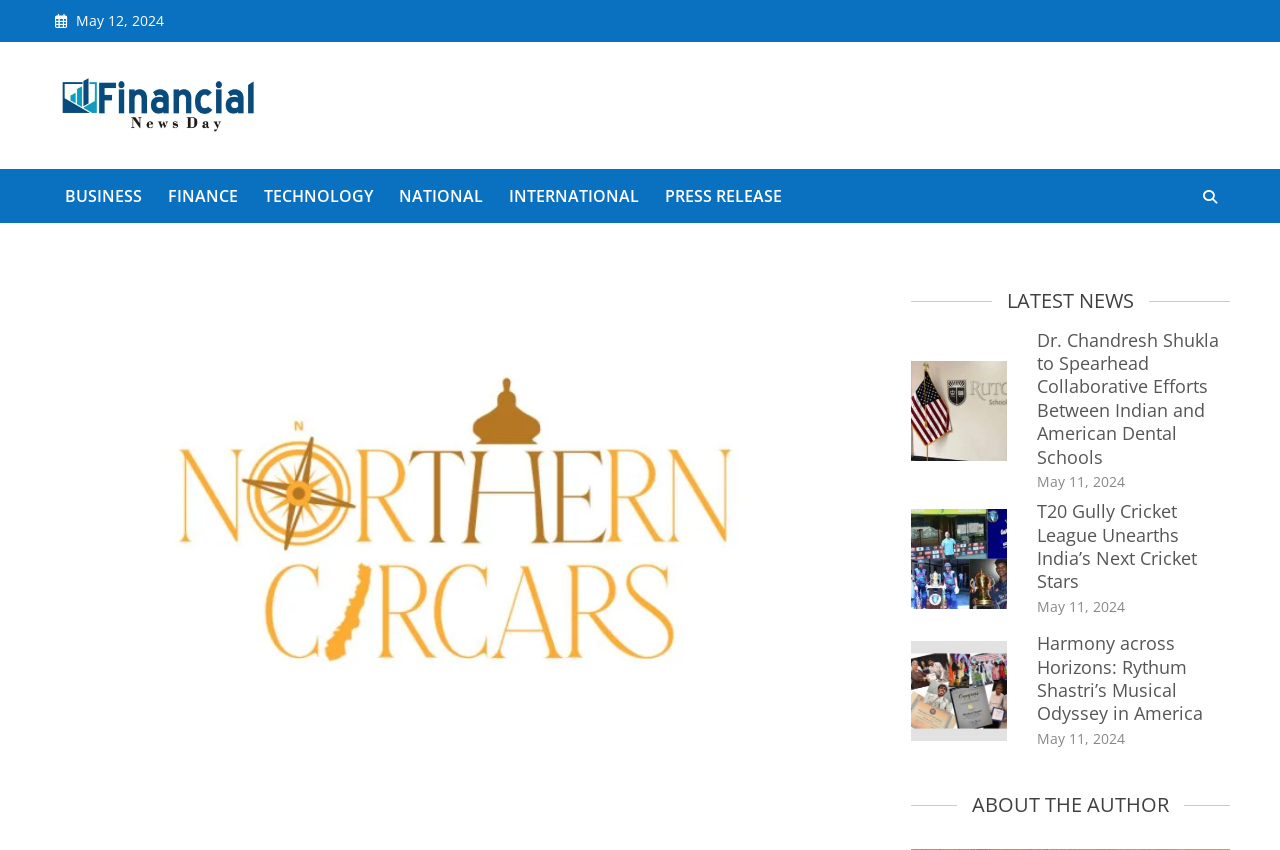What is the title of the first news article?
Give a thorough and detailed response to the question.

I looked at the first news article section, which has a heading element with the title 'Dr. Chandresh Shukla to Spearhead Collaborative Efforts Between Indian and American Dental Schools'.